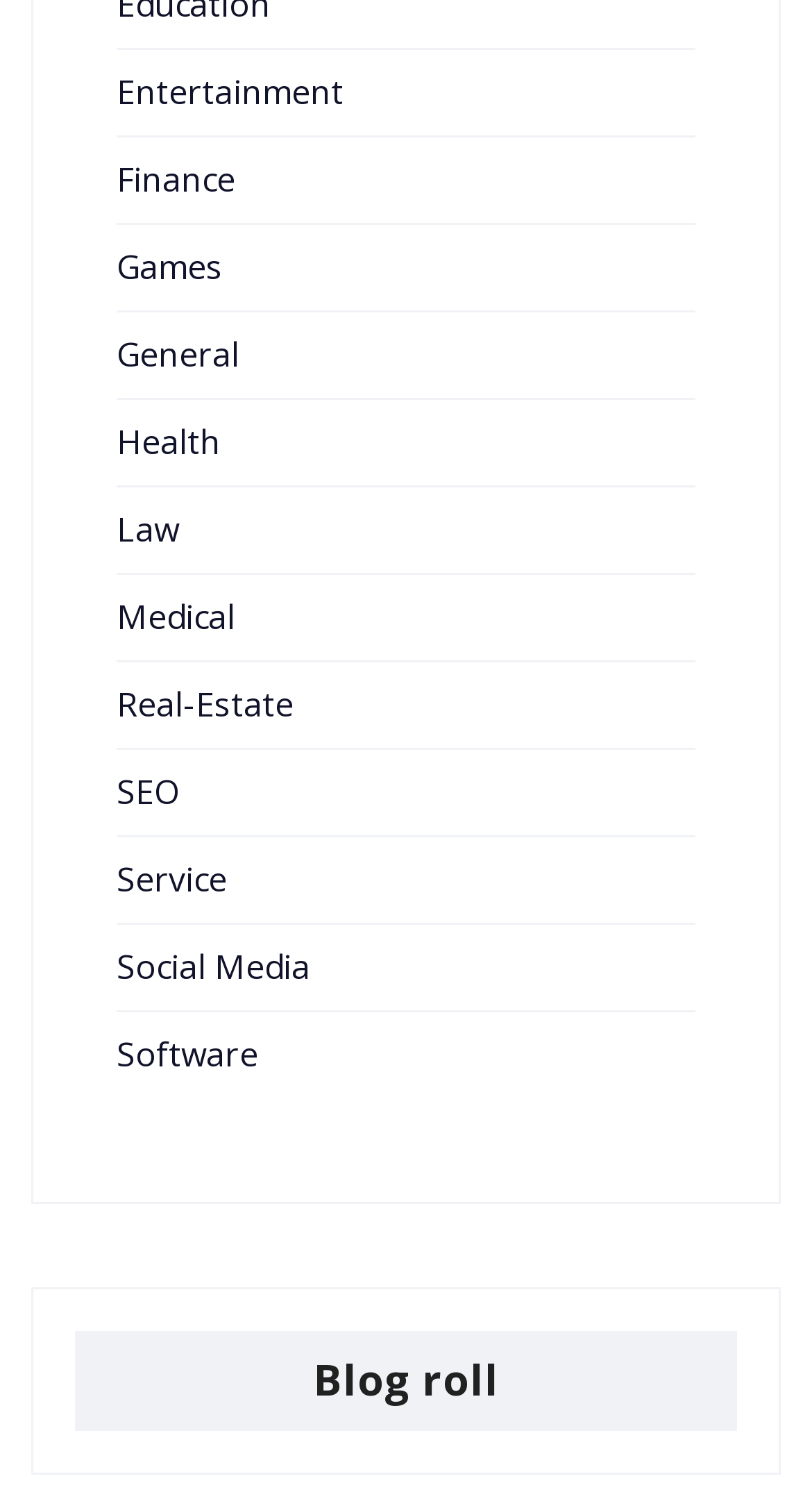Please identify the bounding box coordinates of the clickable area that will allow you to execute the instruction: "Visit Software".

[0.144, 0.688, 0.318, 0.718]